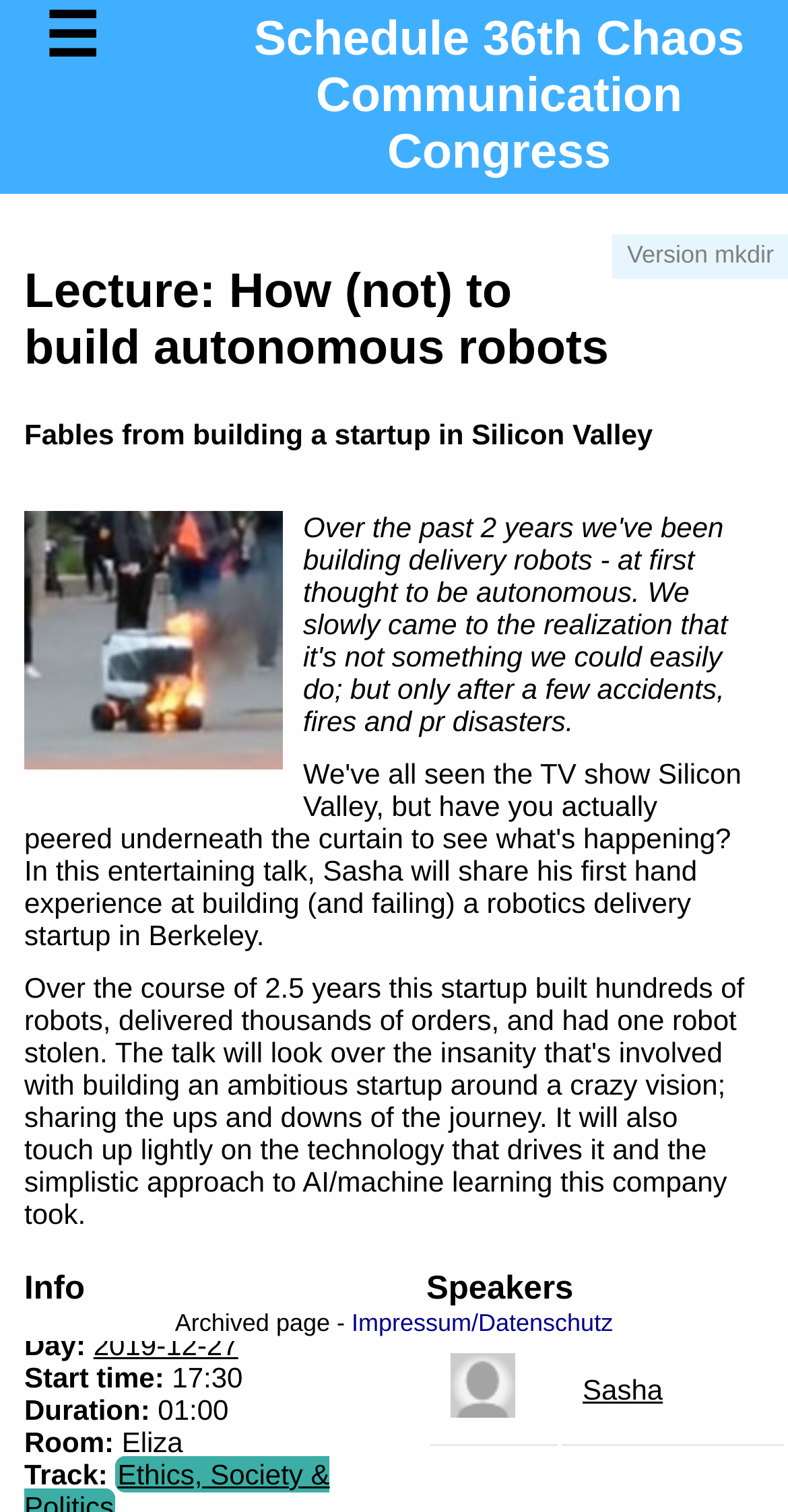What is the room where the lecture takes place?
Based on the image, answer the question with a single word or brief phrase.

Eliza